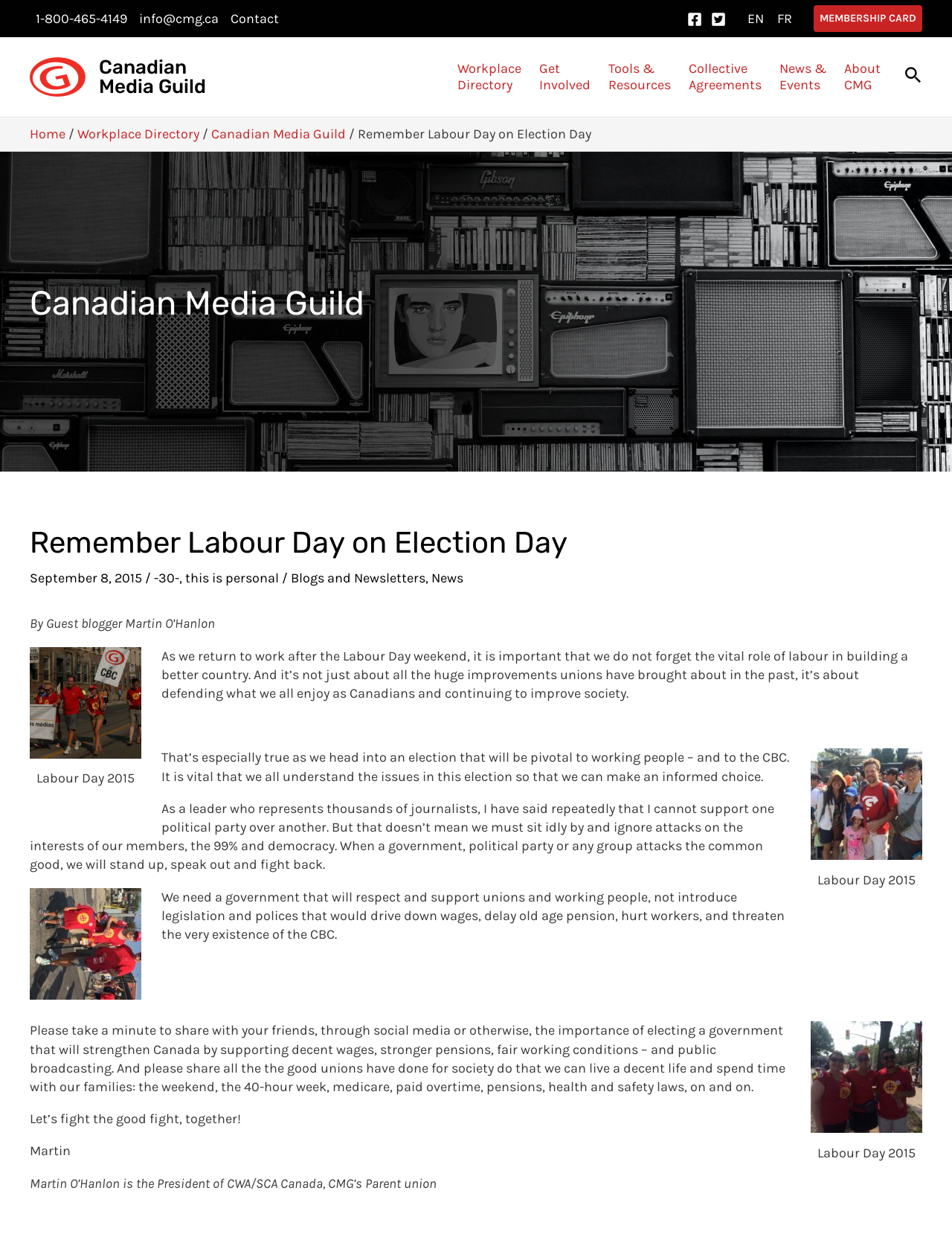Use a single word or phrase to answer the question: What is the significance of Labour Day?

Importance of labour